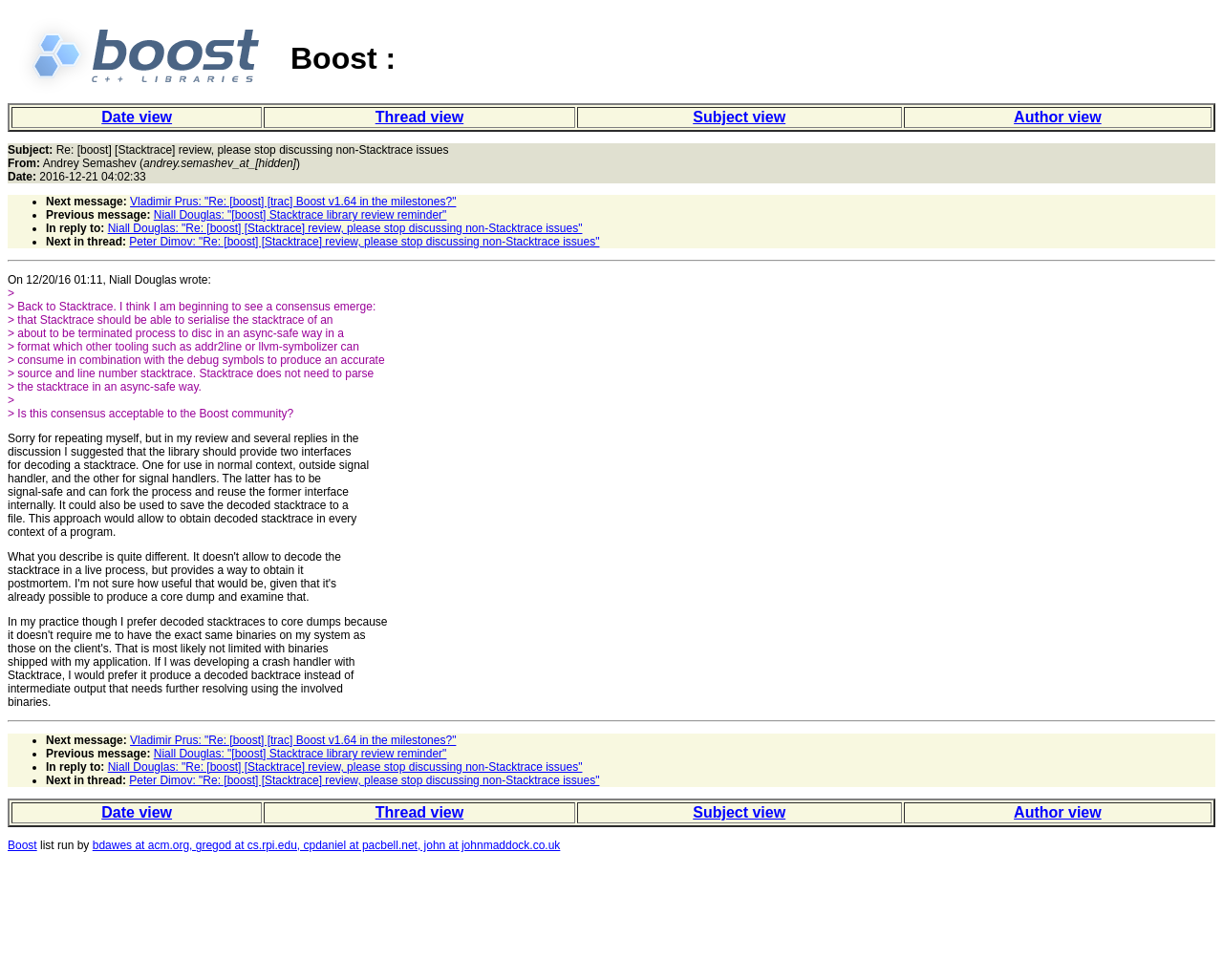Carefully examine the image and provide an in-depth answer to the question: What is the date of the email?

I found the date of the email by looking at the static text element with the content '2016-12-21 04:02:33' which is located below the 'Date:' label.